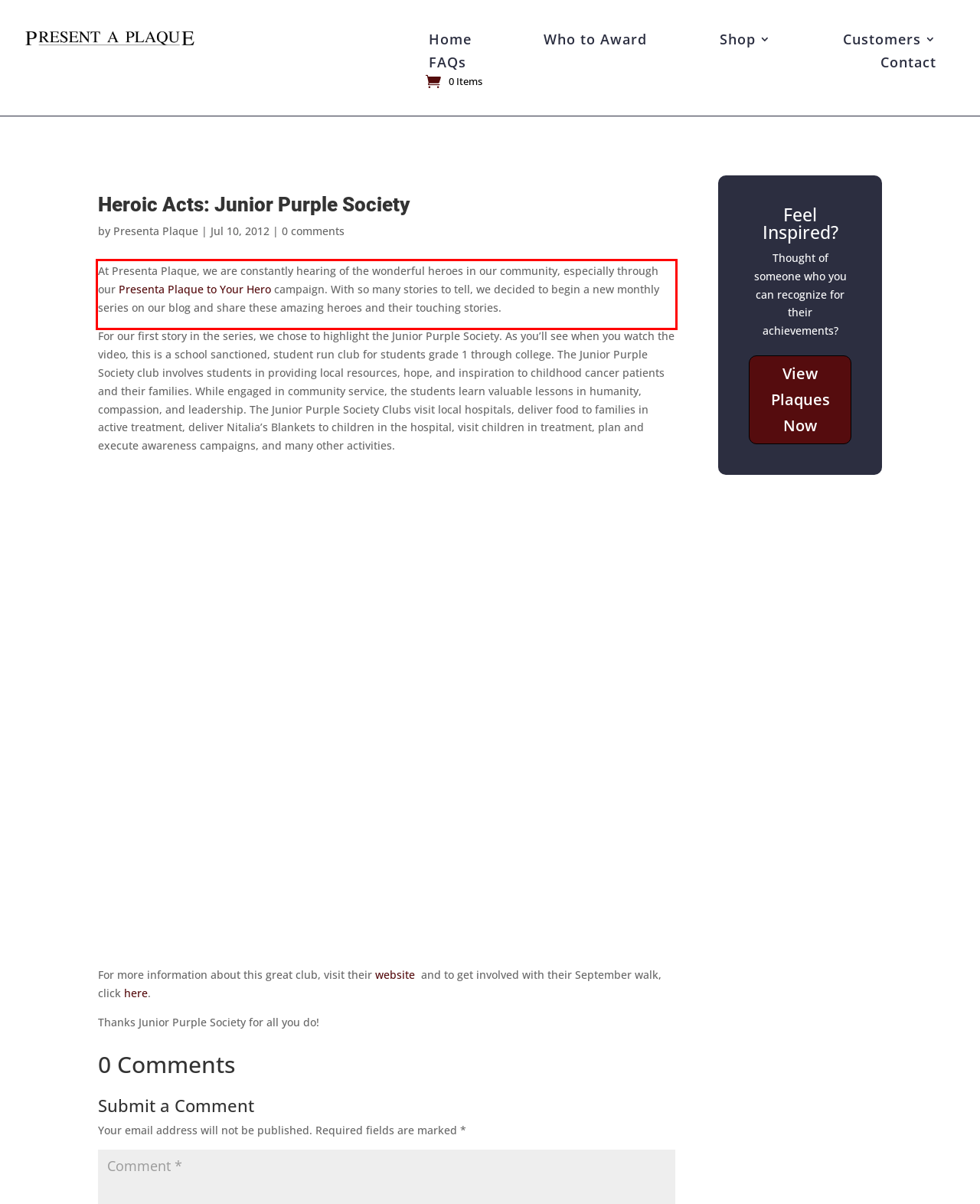Within the screenshot of a webpage, identify the red bounding box and perform OCR to capture the text content it contains.

At Presenta Plaque, we are constantly hearing of the wonderful heroes in our community, especially through our Presenta Plaque to Your Hero campaign. With so many stories to tell, we decided to begin a new monthly series on our blog and share these amazing heroes and their touching stories.